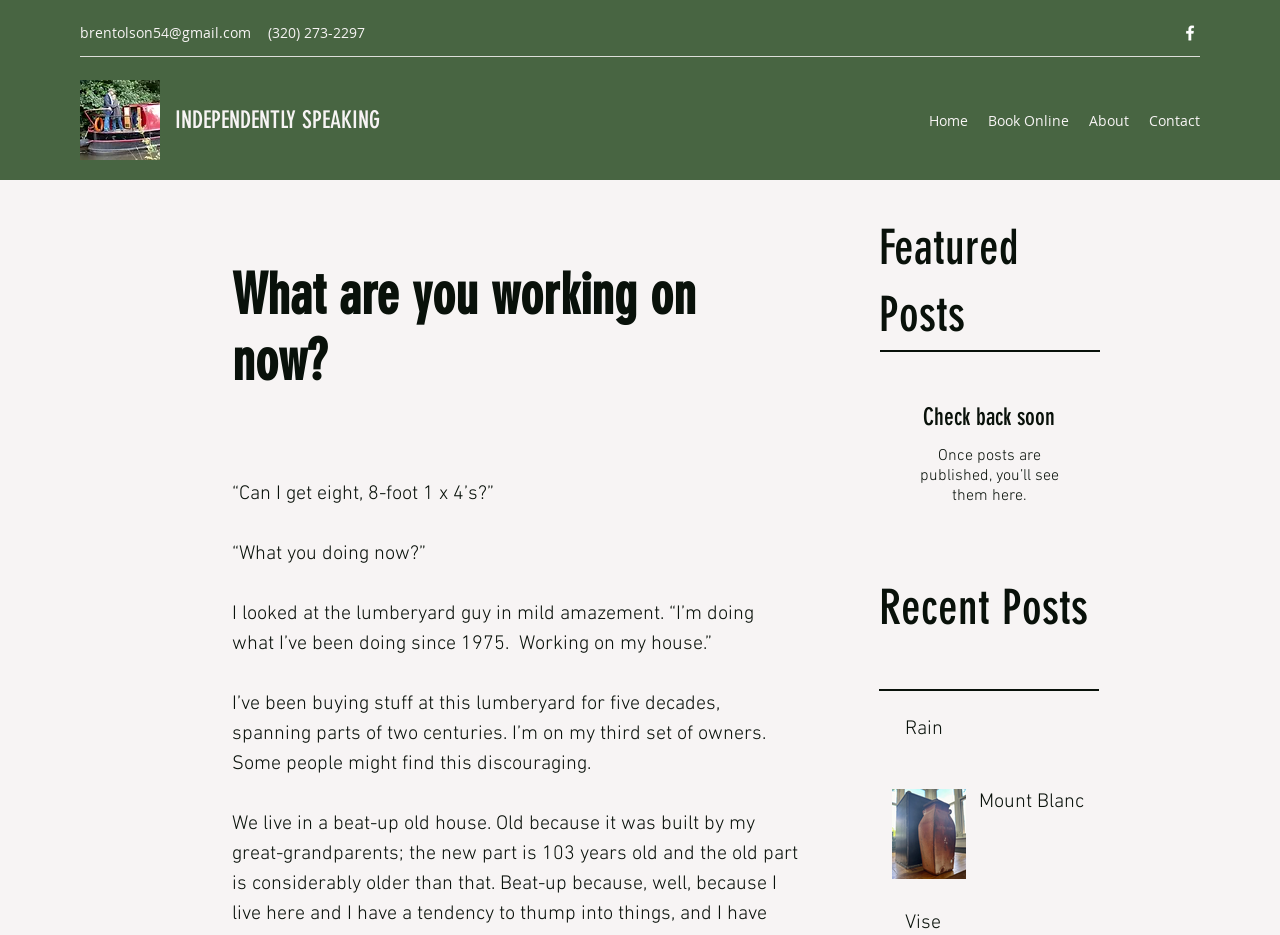Determine the bounding box coordinates of the clickable region to follow the instruction: "Check the Contact page".

[0.89, 0.113, 0.945, 0.145]